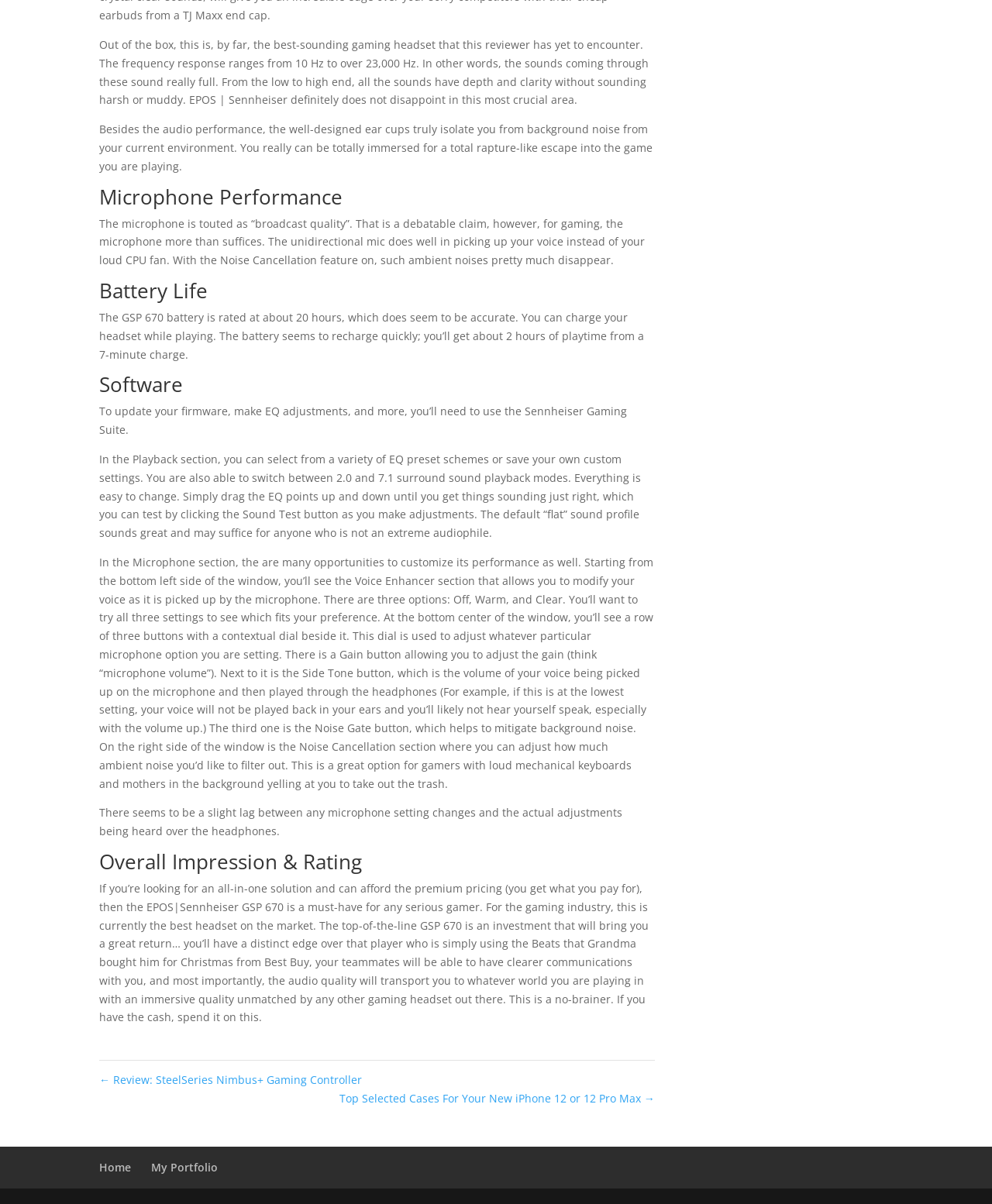Consider the image and give a detailed and elaborate answer to the question: 
What is the advantage of using the EPOS|Sennheiser GSP 670?

The text concludes, 'This is a no-brainer. If you have the cash, spend it on this.' and 'the audio quality will transport you to whatever world you are playing in with an immersive quality unmatched by any other gaming headset out there.' This suggests that the EPOS|Sennheiser GSP 670 provides an immersive audio experience that is superior to other gaming headsets.